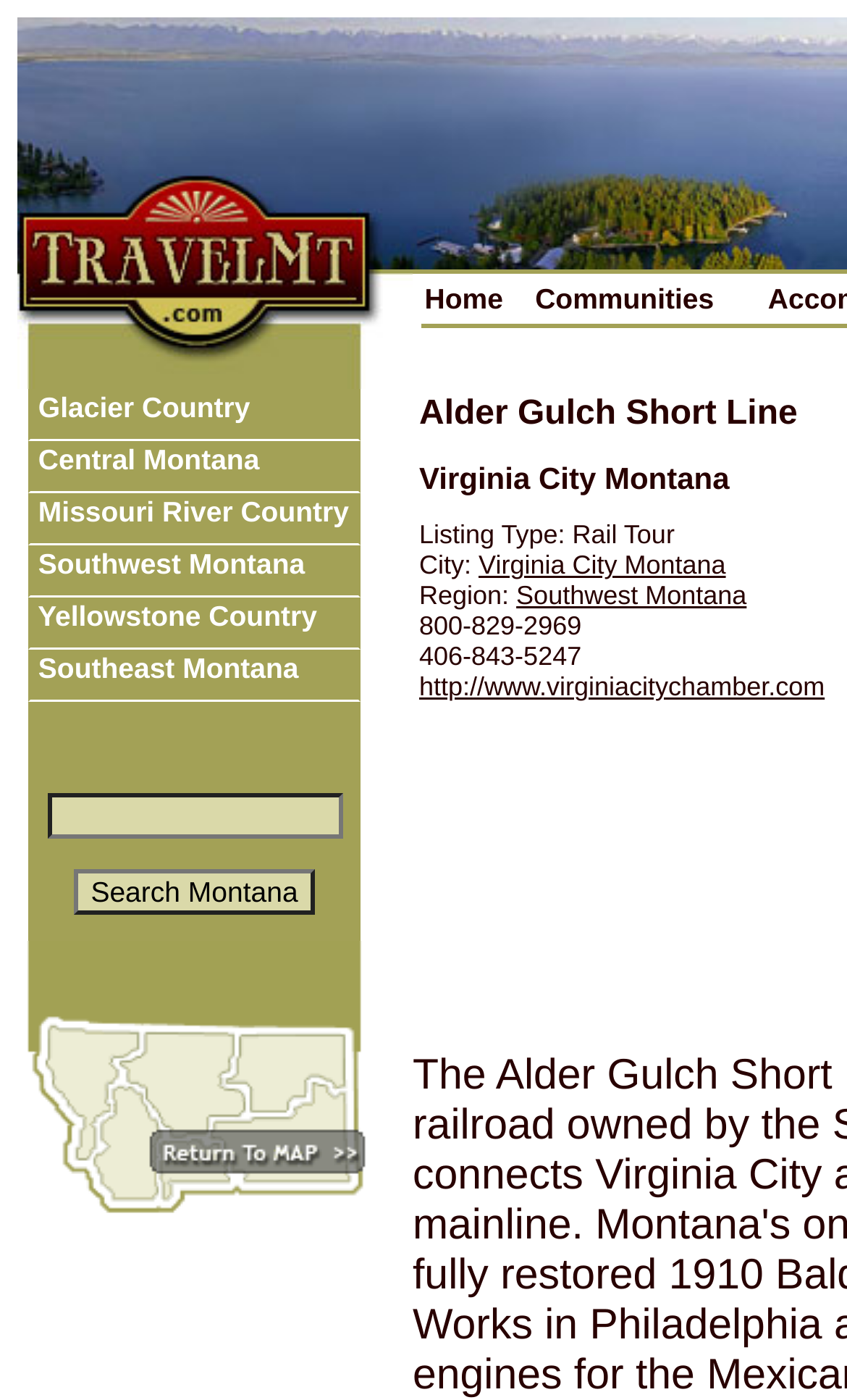Pinpoint the bounding box coordinates of the element that must be clicked to accomplish the following instruction: "Visit the Virginia City Chamber website". The coordinates should be in the format of four float numbers between 0 and 1, i.e., [left, top, right, bottom].

[0.495, 0.48, 0.974, 0.502]